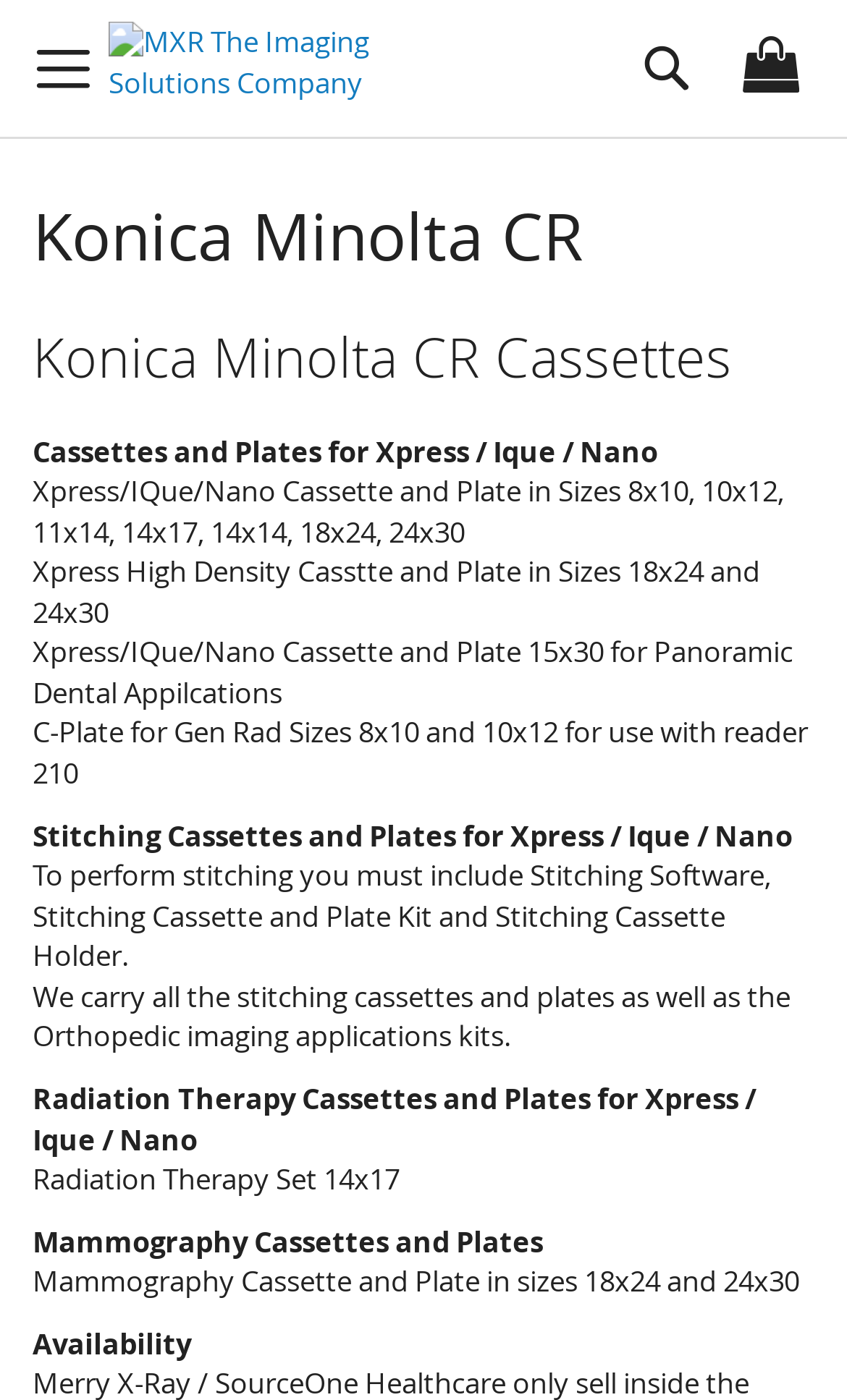Using the details from the image, please elaborate on the following question: What is the main product category?

The main product category is Konica Minolta CR, which is indicated by the heading 'Konica Minolta CR 2 Items' and the subsequent headings and text describing different types of CR products.